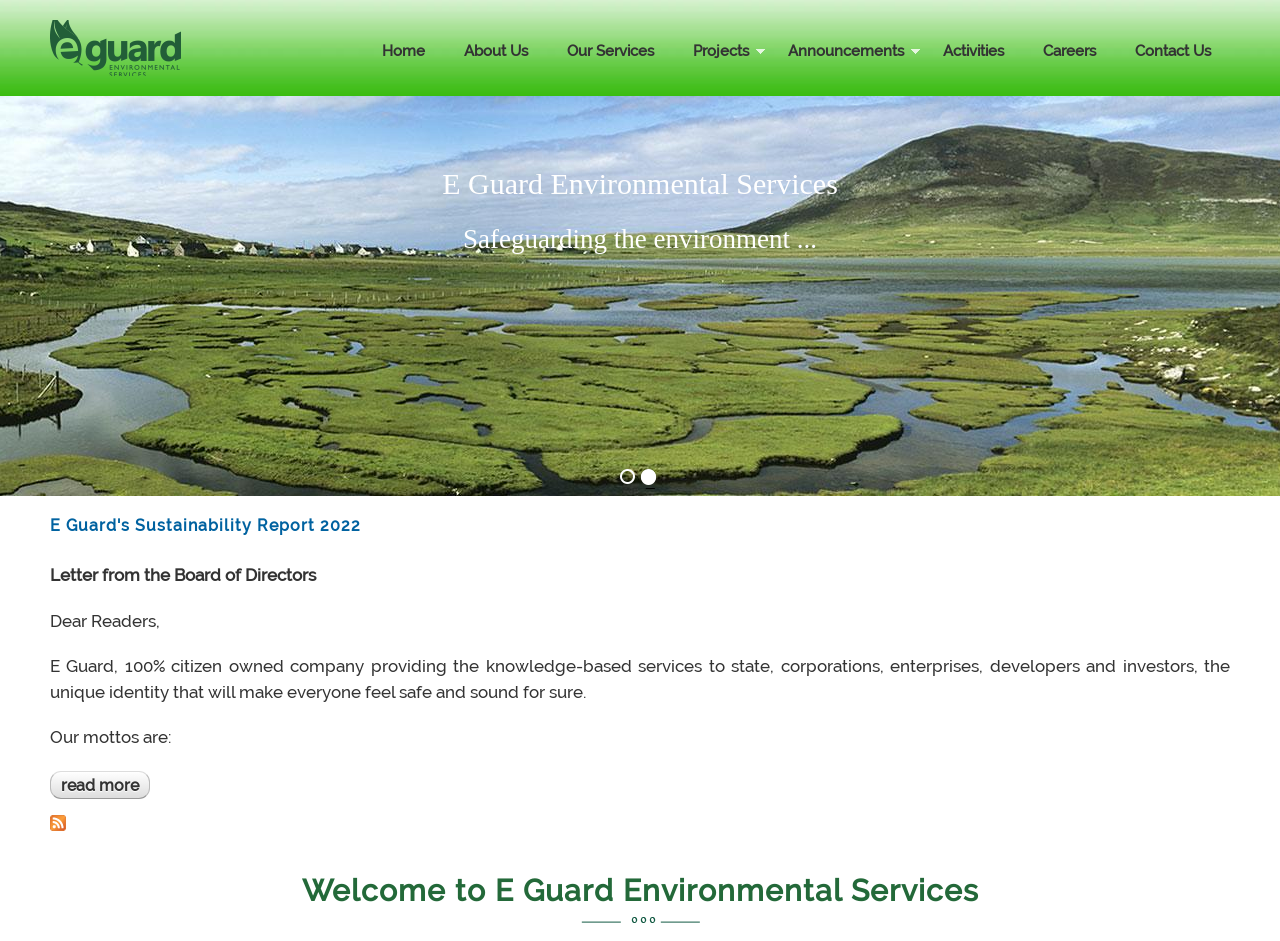Please determine the bounding box coordinates of the clickable area required to carry out the following instruction: "Read more about eGuard's sustainability report 2022". The coordinates must be four float numbers between 0 and 1, represented as [left, top, right, bottom].

[0.039, 0.819, 0.117, 0.849]